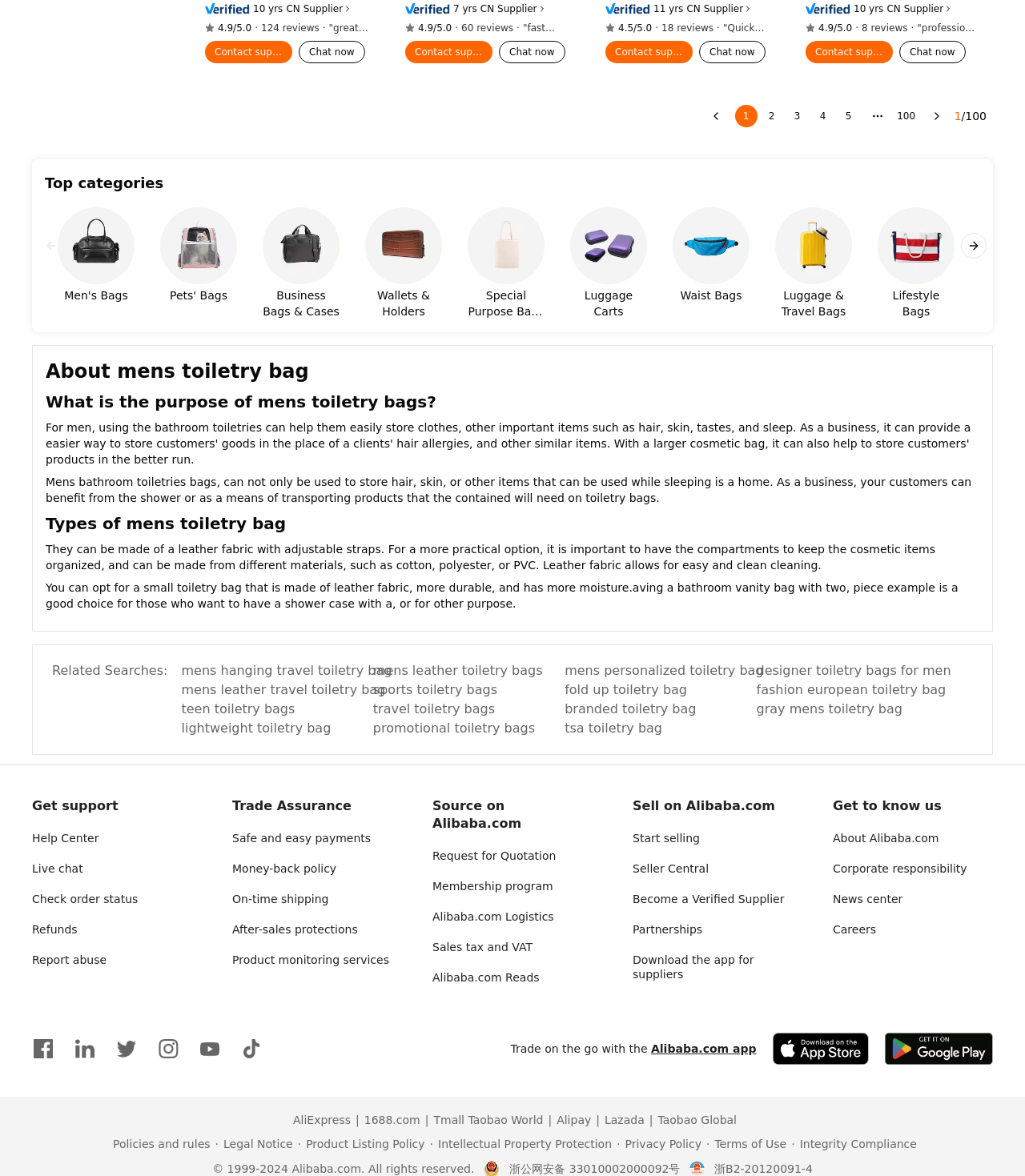Given the description Download the app for suppliers, predict the bounding box coordinates of the UI element. Ensure the coordinates are in the format (top-left x, top-left y, bottom-right x, bottom-right y) and all values are between 0 and 1.

[0.617, 0.811, 0.736, 0.834]